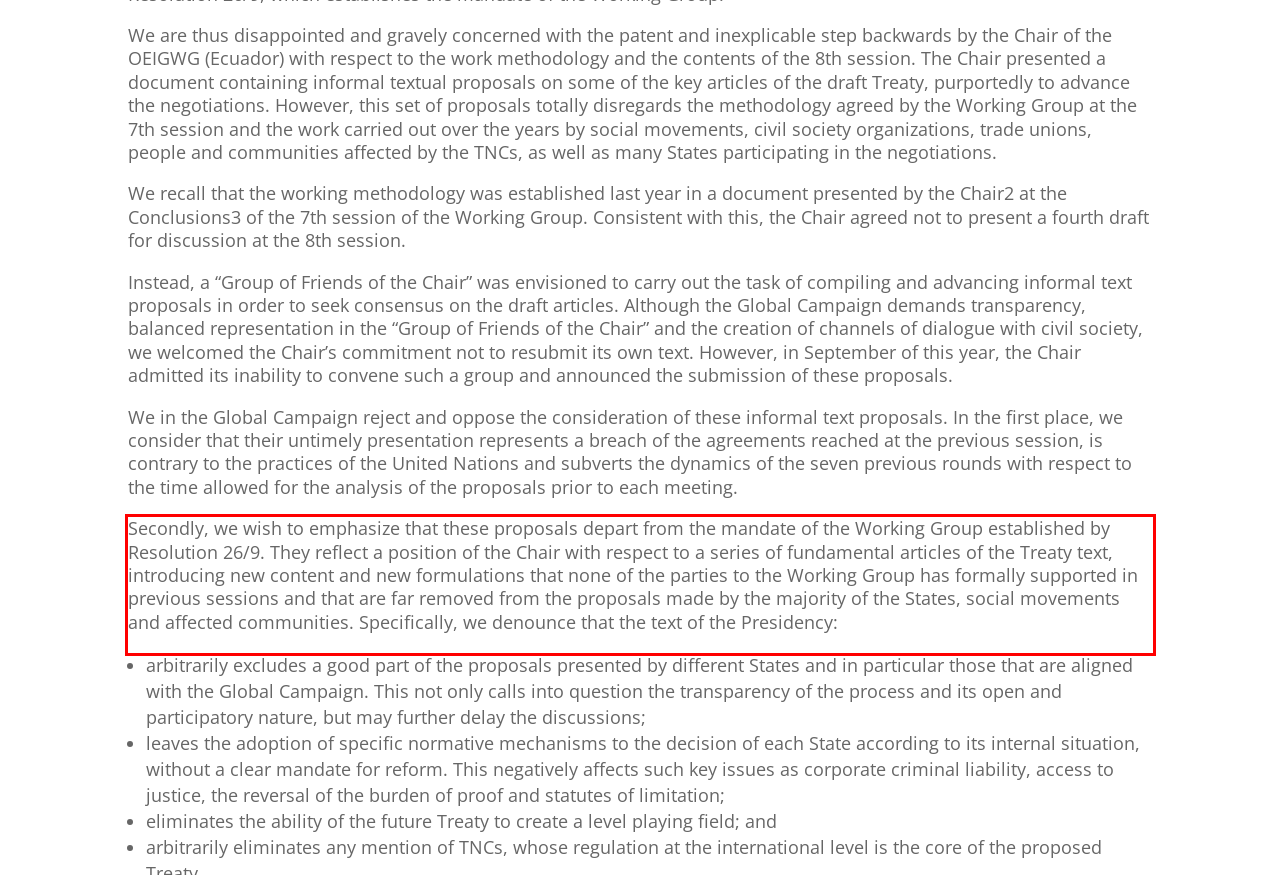Please identify and extract the text content from the UI element encased in a red bounding box on the provided webpage screenshot.

Secondly, we wish to emphasize that these proposals depart from the mandate of the Working Group established by Resolution 26/9. They reflect a position of the Chair with respect to a series of fundamental articles of the Treaty text, introducing new content and new formulations that none of the parties to the Working Group has formally supported in previous sessions and that are far removed from the proposals made by the majority of the States, social movements and affected communities. Specifically, we denounce that the text of the Presidency: